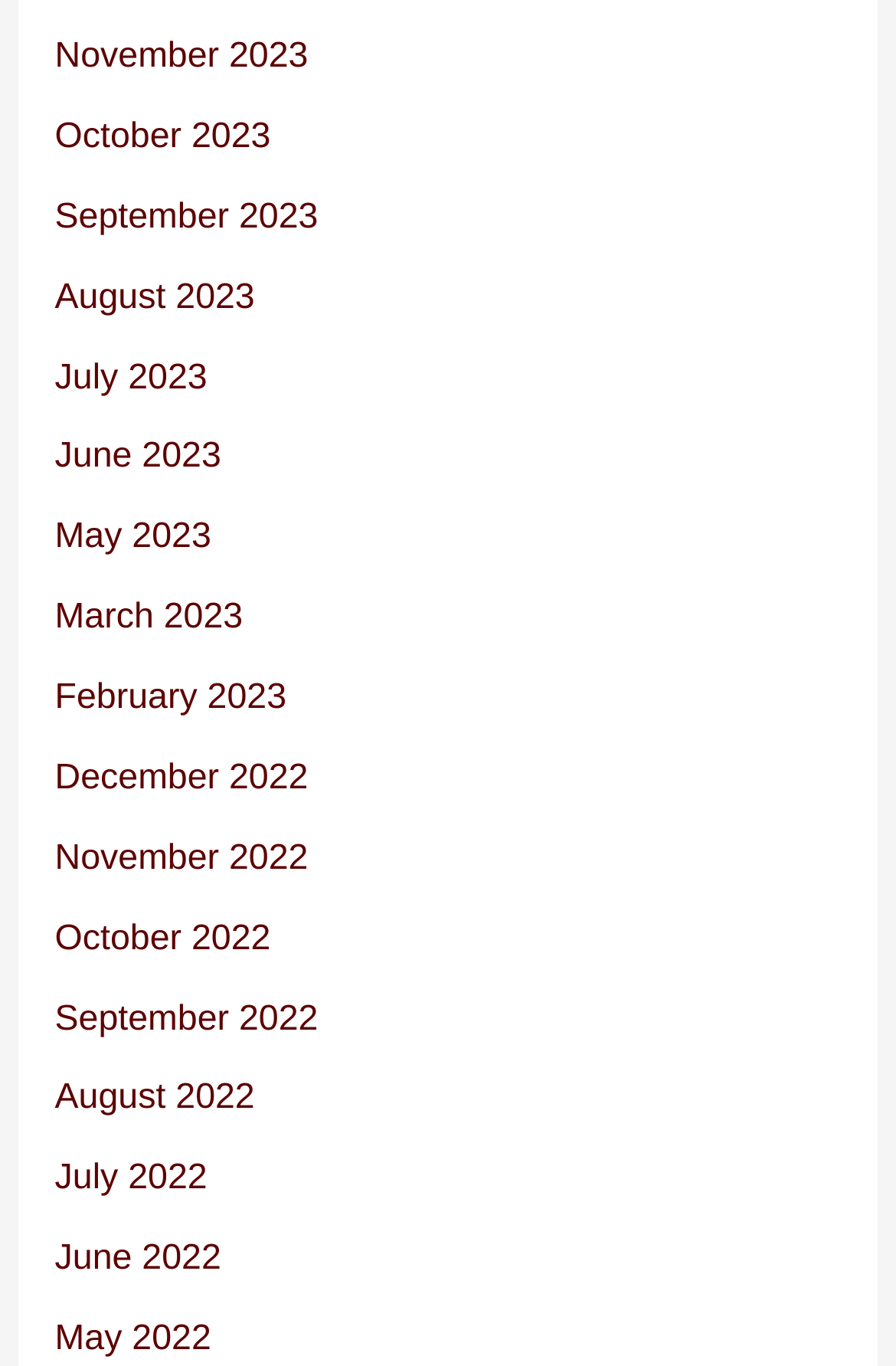Refer to the screenshot and give an in-depth answer to this question: What is the most recent month listed?

By examining the list of links, I can see that the topmost link is 'November 2023', which suggests that it is the most recent month listed.